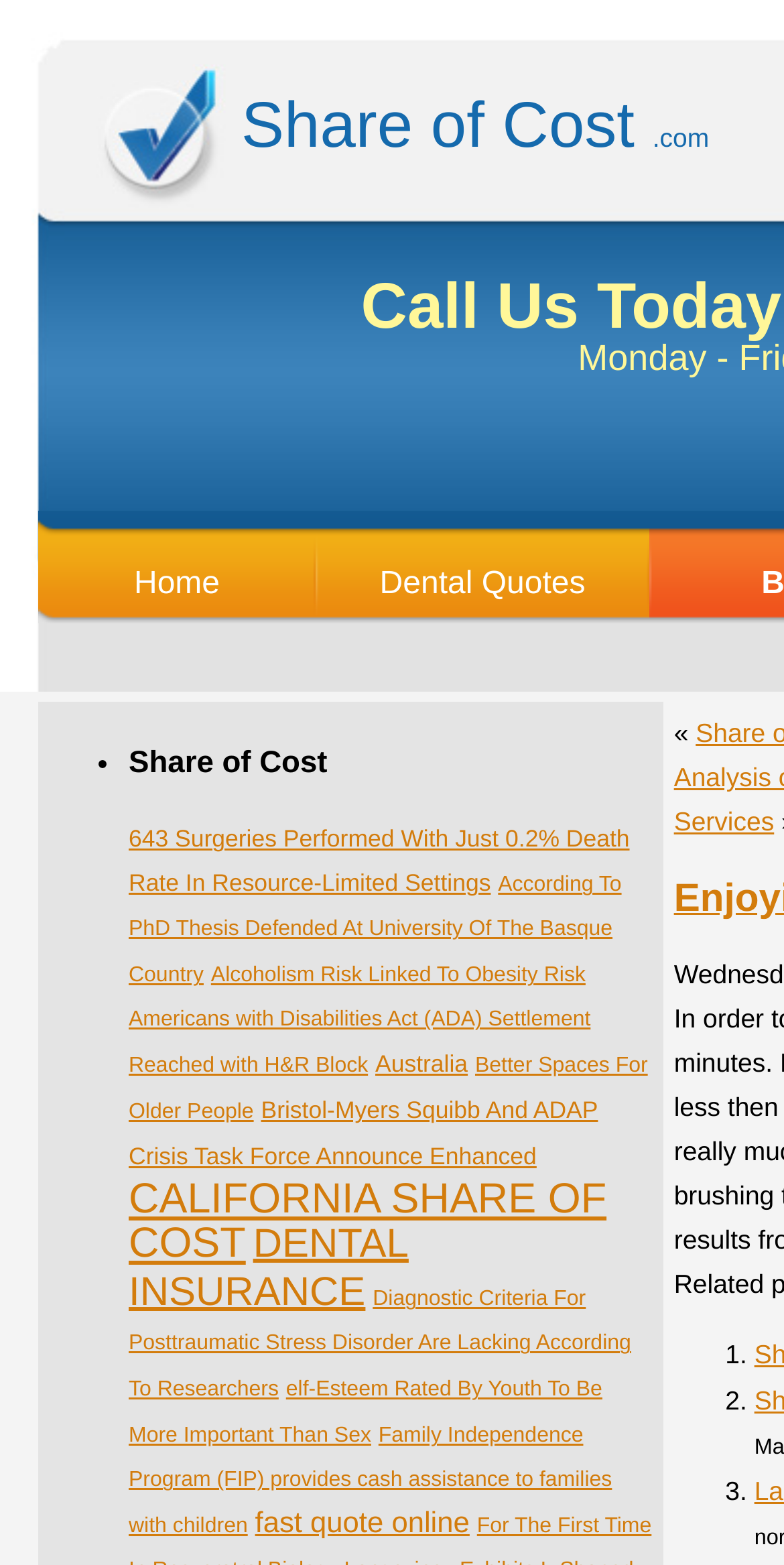Identify the bounding box coordinates of the element to click to follow this instruction: 'Learn about 'CALIFORNIA SHARE OF COST''. Ensure the coordinates are four float values between 0 and 1, provided as [left, top, right, bottom].

[0.164, 0.752, 0.774, 0.81]